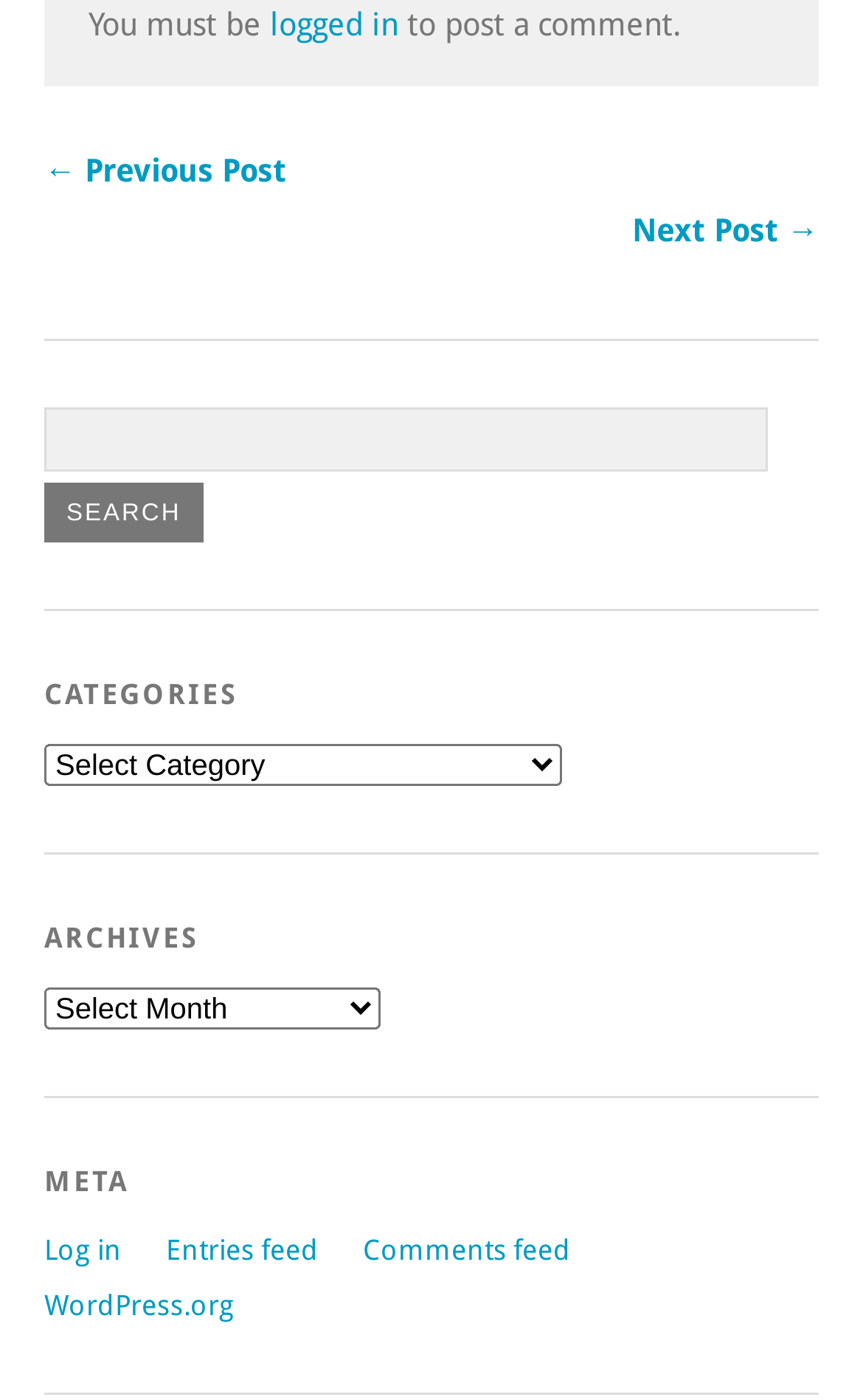Could you find the bounding box coordinates of the clickable area to complete this instruction: "Go to employee portal"?

None